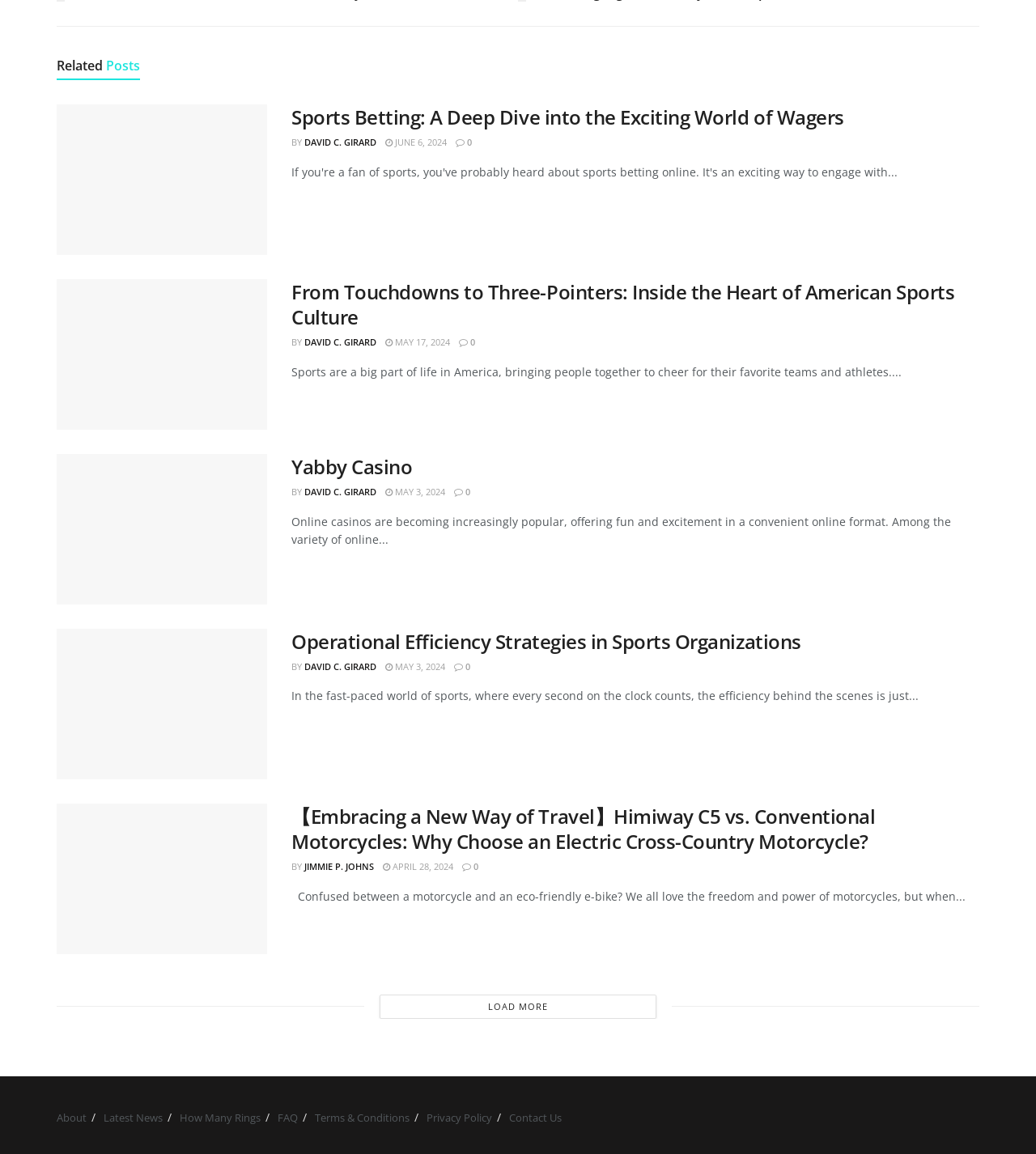What is the purpose of the 'LOAD MORE' button?
Answer the question with a single word or phrase by looking at the picture.

To load more articles